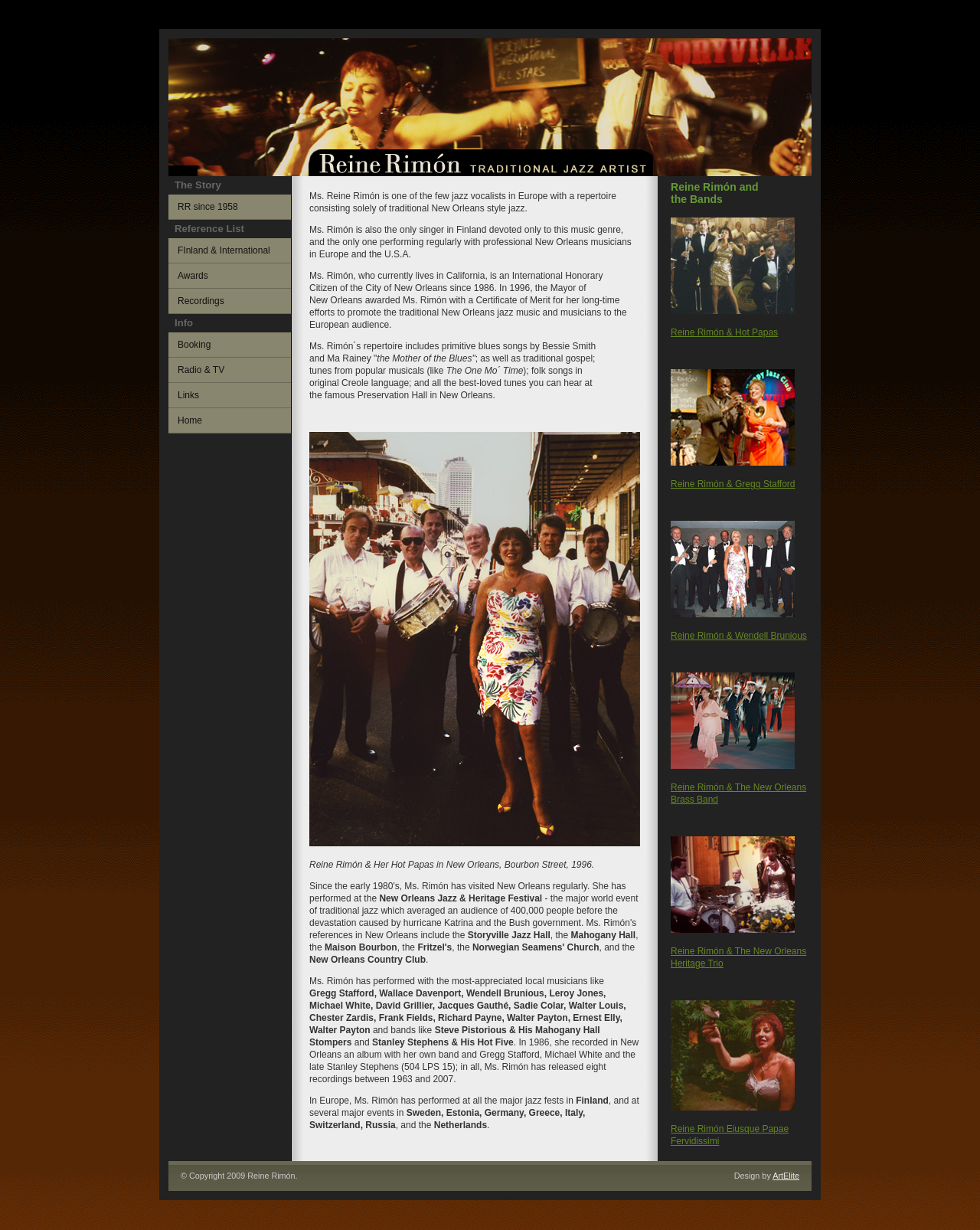Examine the screenshot and answer the question in as much detail as possible: Who designed the webpage?

Based on the webpage content, the webpage was designed by ArtElite, which is mentioned in the text 'Design by ArtElite' at the bottom of the webpage.